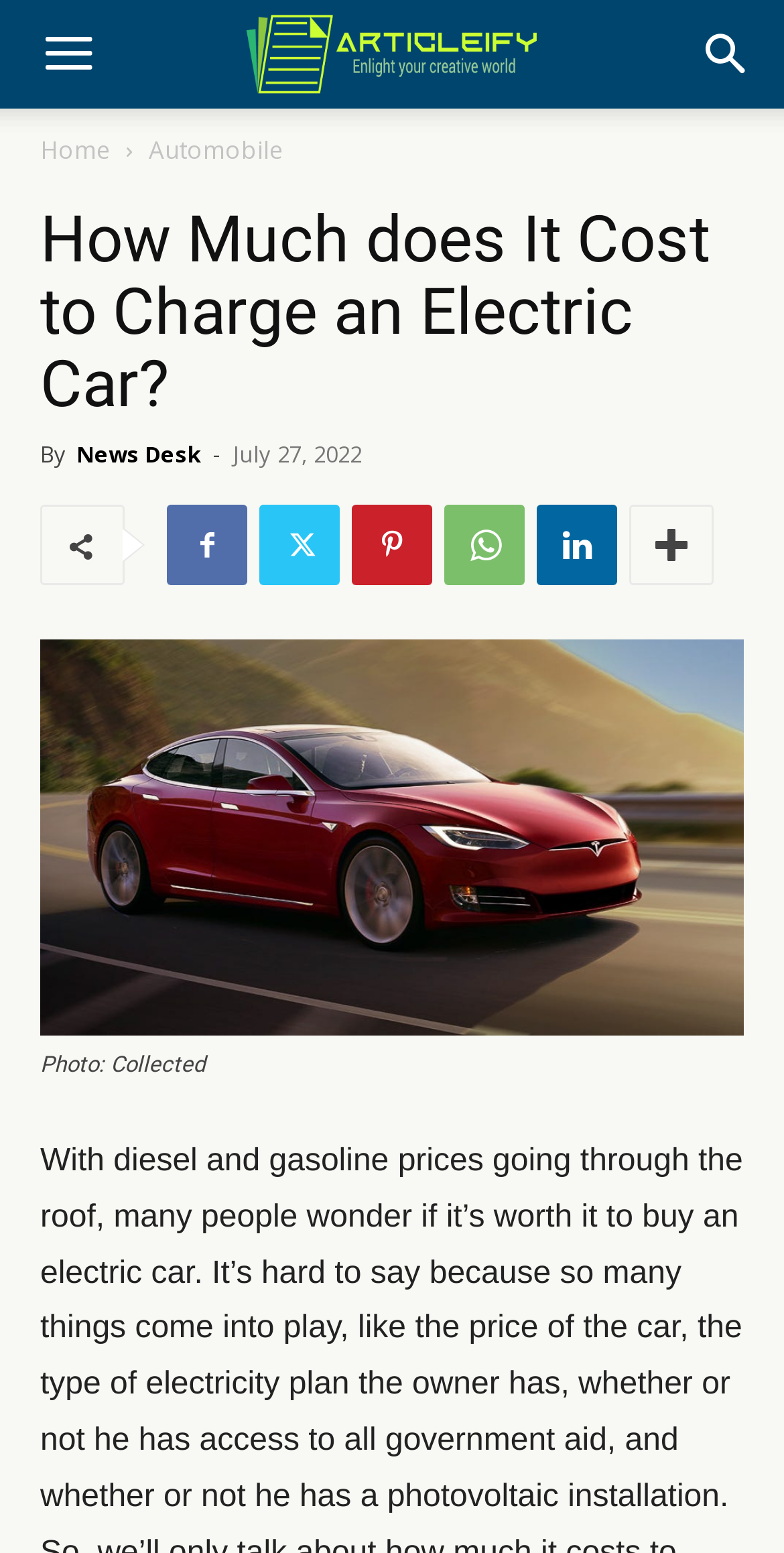Please locate the bounding box coordinates of the element that should be clicked to achieve the given instruction: "Go to the home page".

[0.051, 0.085, 0.141, 0.107]